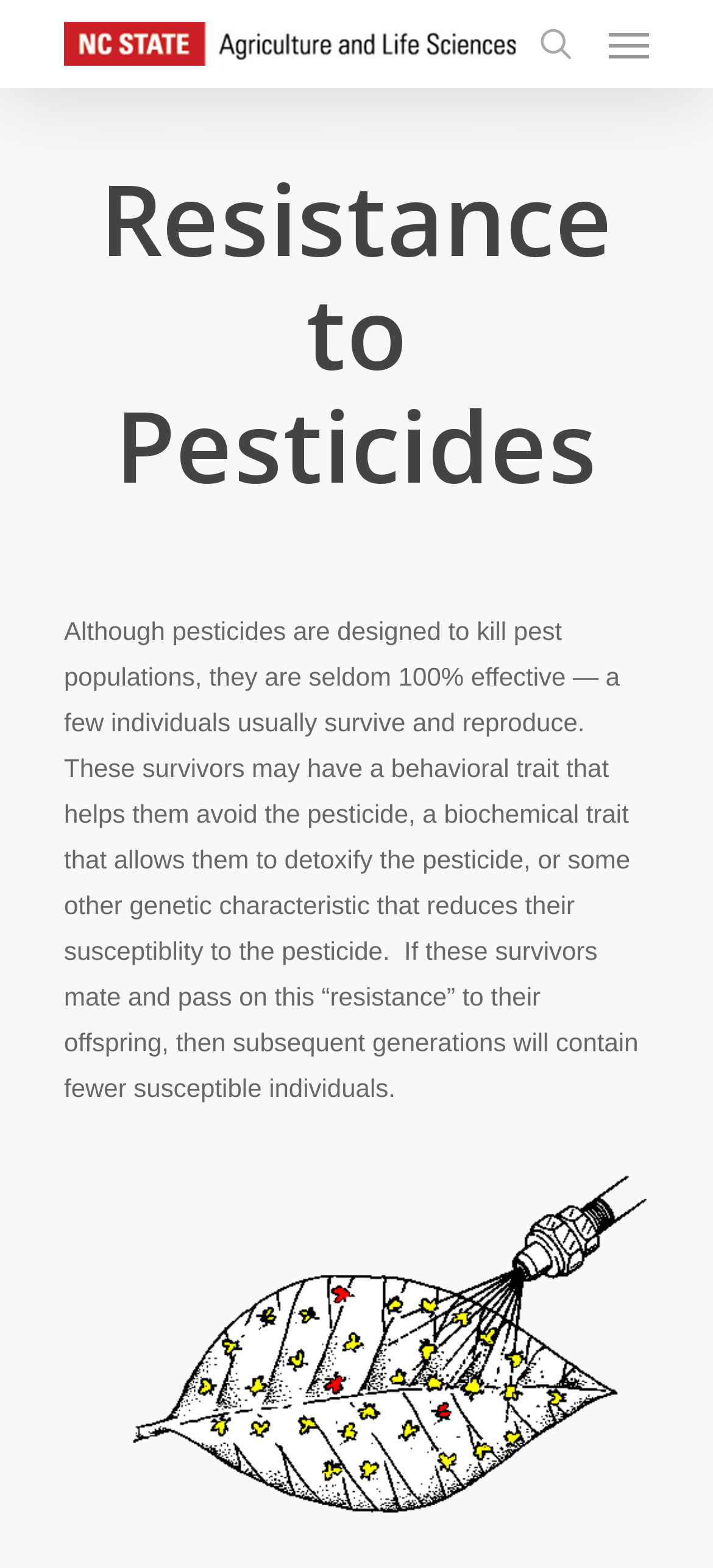What is the purpose of pesticides?
Using the image, provide a detailed and thorough answer to the question.

According to the webpage, pesticides are designed to kill pest populations, although they are seldom 100% effective. This implies that the primary purpose of pesticides is to control or eliminate pest populations.